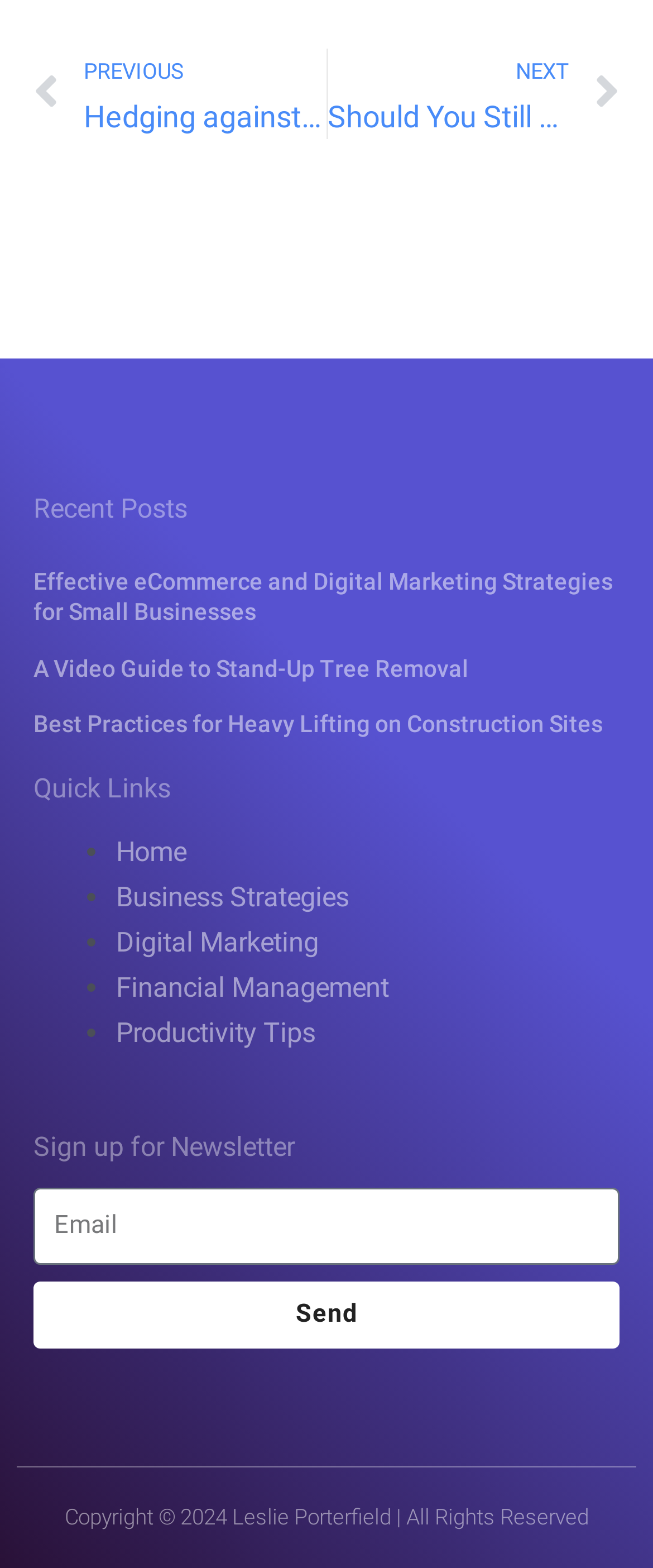Show the bounding box coordinates for the element that needs to be clicked to execute the following instruction: "Click on the 'Prev' link". Provide the coordinates in the form of four float numbers between 0 and 1, i.e., [left, top, right, bottom].

[0.051, 0.031, 0.499, 0.089]